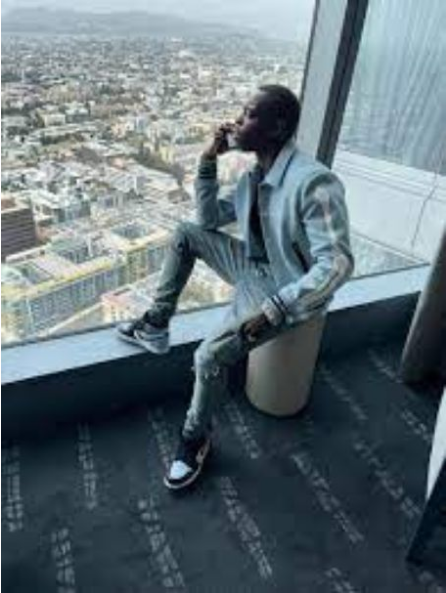Convey a detailed narrative of what is depicted in the image.

The image captures Bobby Shmurda, a prominent figure in the music industry, as he takes a moment of contemplation while perched on the edge of a stylish indoor setting. Dressed in a fashionable outfit that includes a light blue jacket and distressed denim jeans, he appears relaxed yet reflective, gazing thoughtfully out over a sprawling urban landscape. The city skyline stretches far into the distance, showcasing a mix of buildings and natural beauty, hinting at his busy lifestyle filled with travel and performances. With a focus on maintaining his physique and creativity, Bobby has recently been dedicating time to the gym and music production. This image embodies his journey as an artist and an individual navigating both the challenges and achievements of his career. Below the image, a caption highlights Shmurda's total net worth, estimated at $400,000, underscoring his success and financial achievements in the competitive music industry.